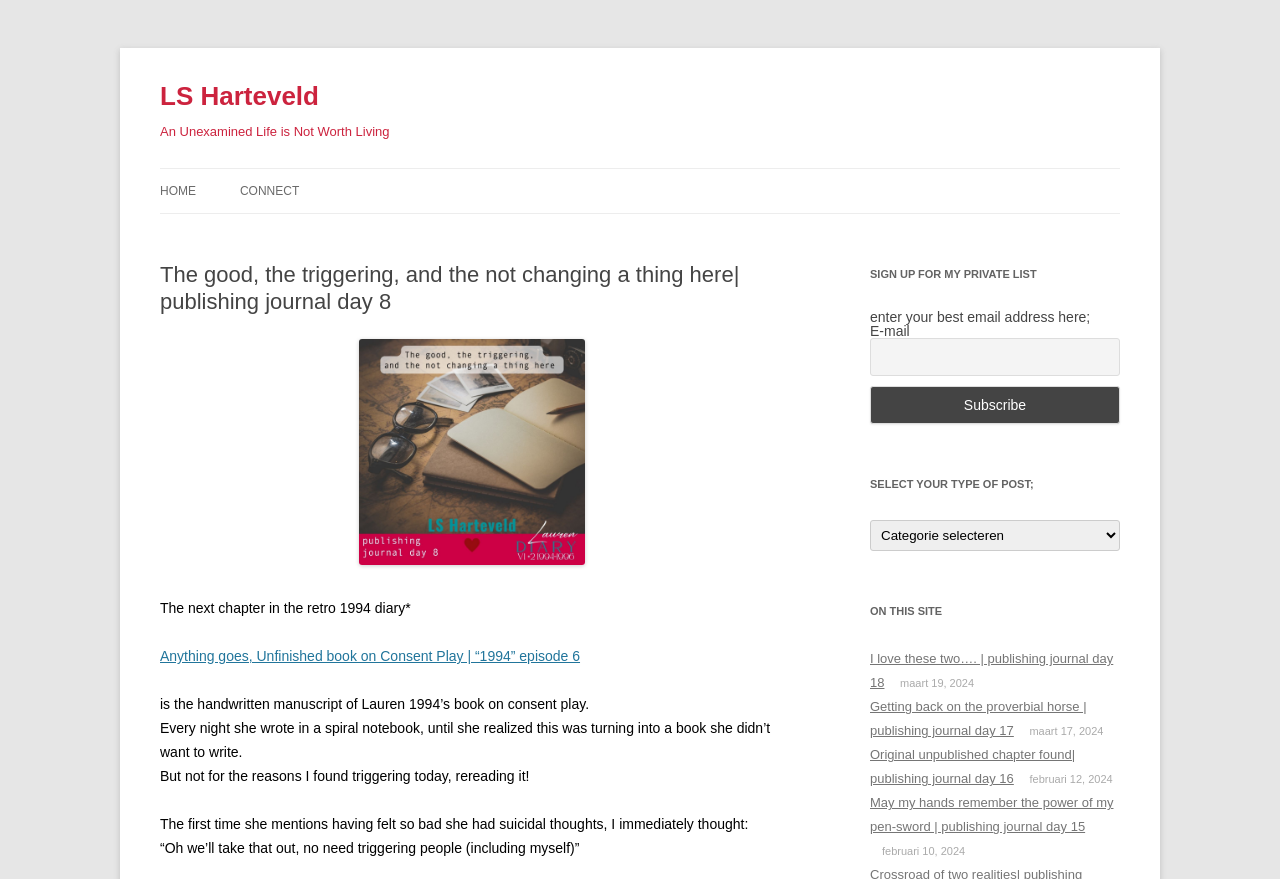Refer to the image and answer the question with as much detail as possible: What is the title of the first chapter mentioned?

The first chapter mentioned is 'Anything goes, Unfinished book on Consent Play', which is linked to '“1994” episode 6'.